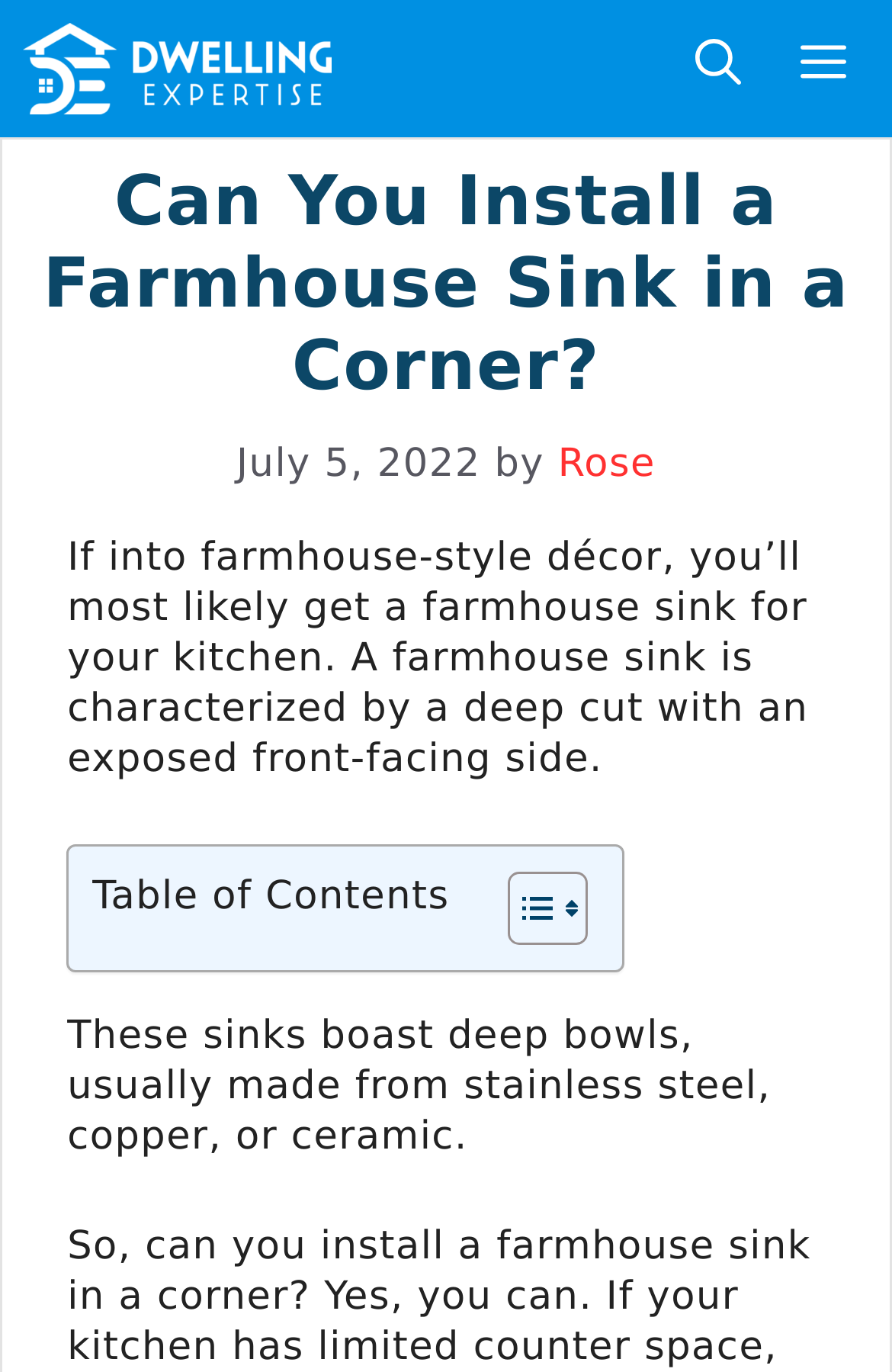Identify the bounding box for the given UI element using the description provided. Coordinates should be in the format (top-left x, top-left y, bottom-right x, bottom-right y) and must be between 0 and 1. Here is the description: Toggle

[0.53, 0.634, 0.645, 0.69]